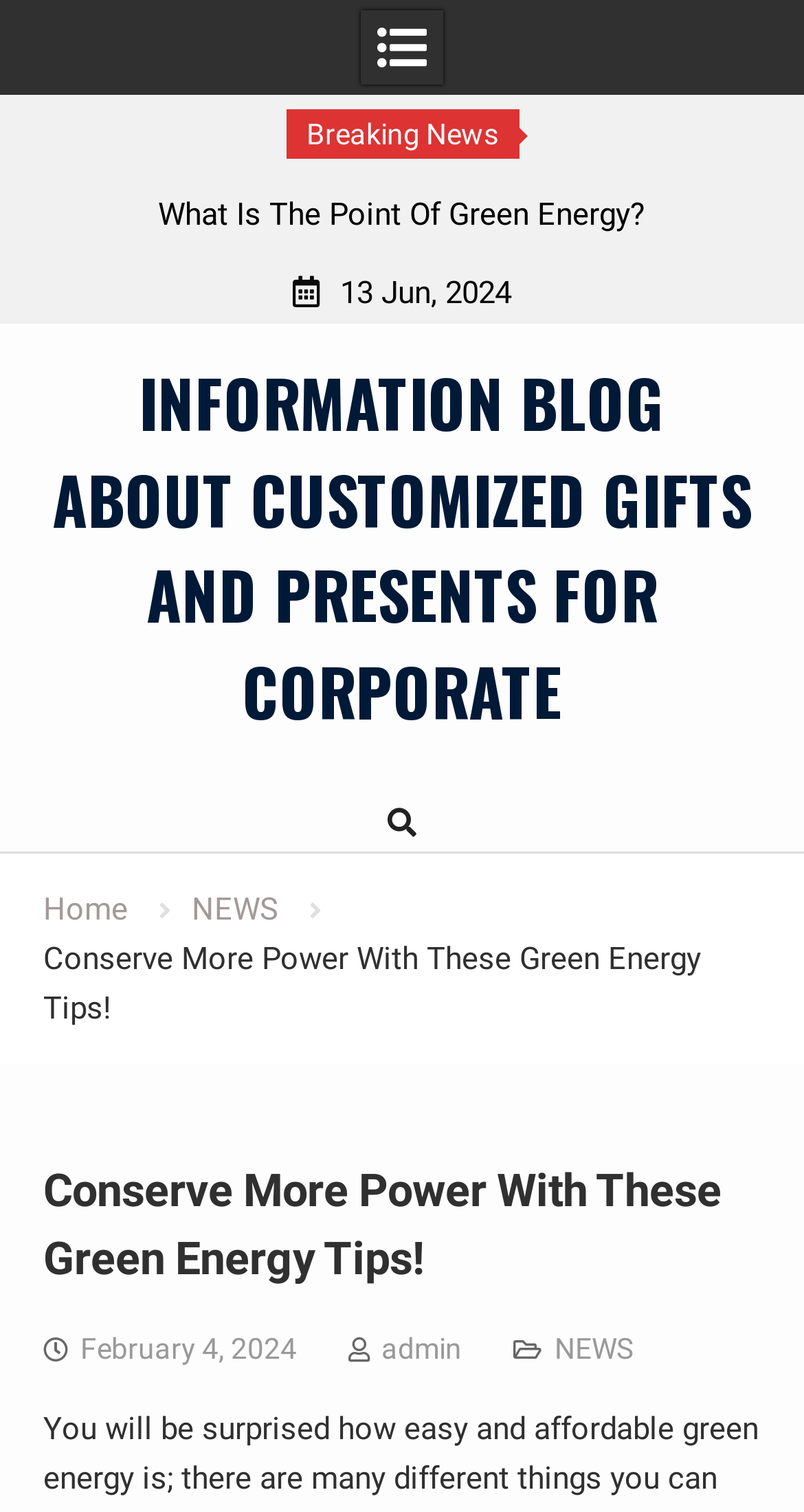Who is the author of the news article?
Your answer should be a single word or phrase derived from the screenshot.

admin